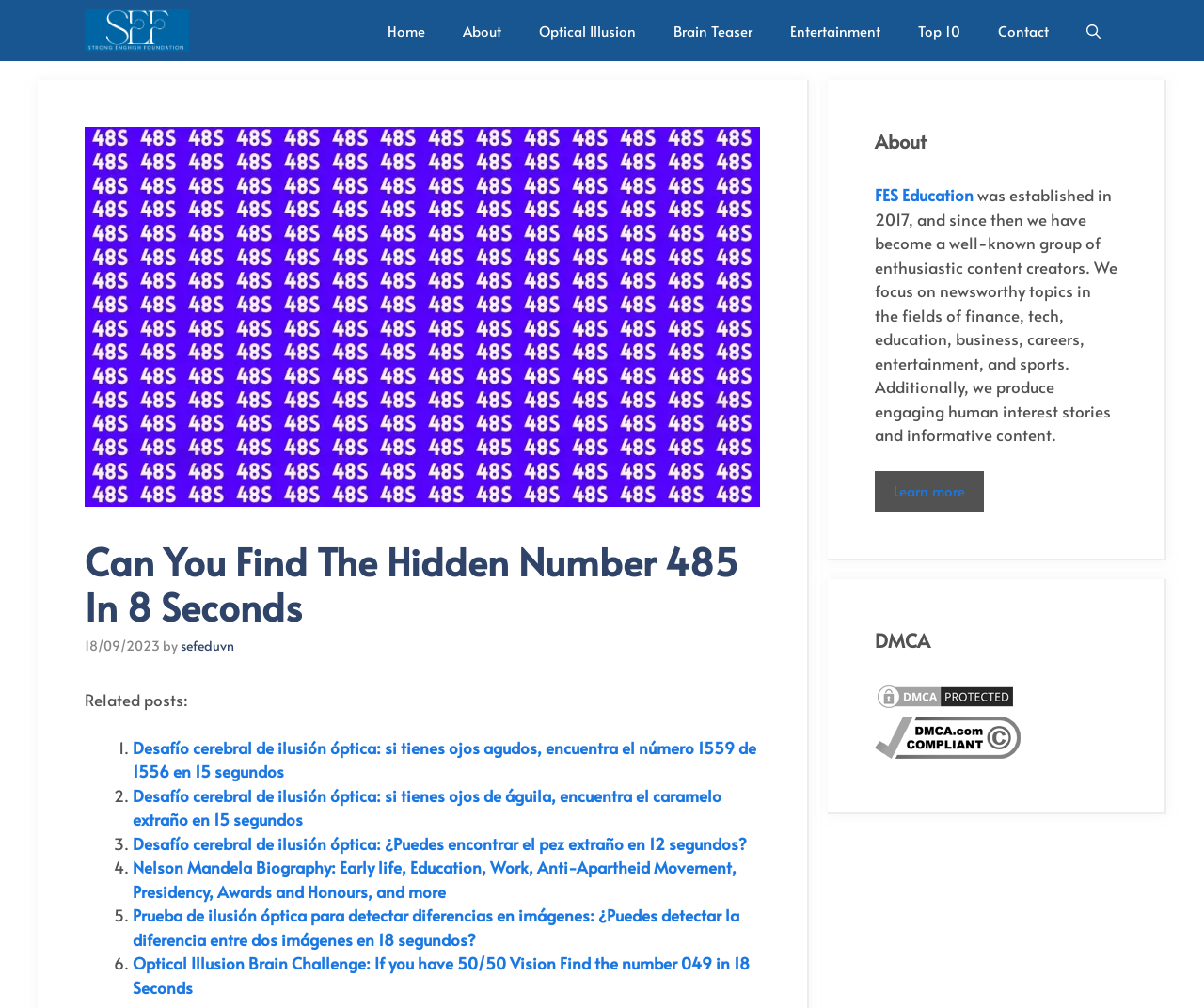Pinpoint the bounding box coordinates of the clickable element to carry out the following instruction: "Find the 'Optical Illusion' link."

[0.432, 0.0, 0.544, 0.061]